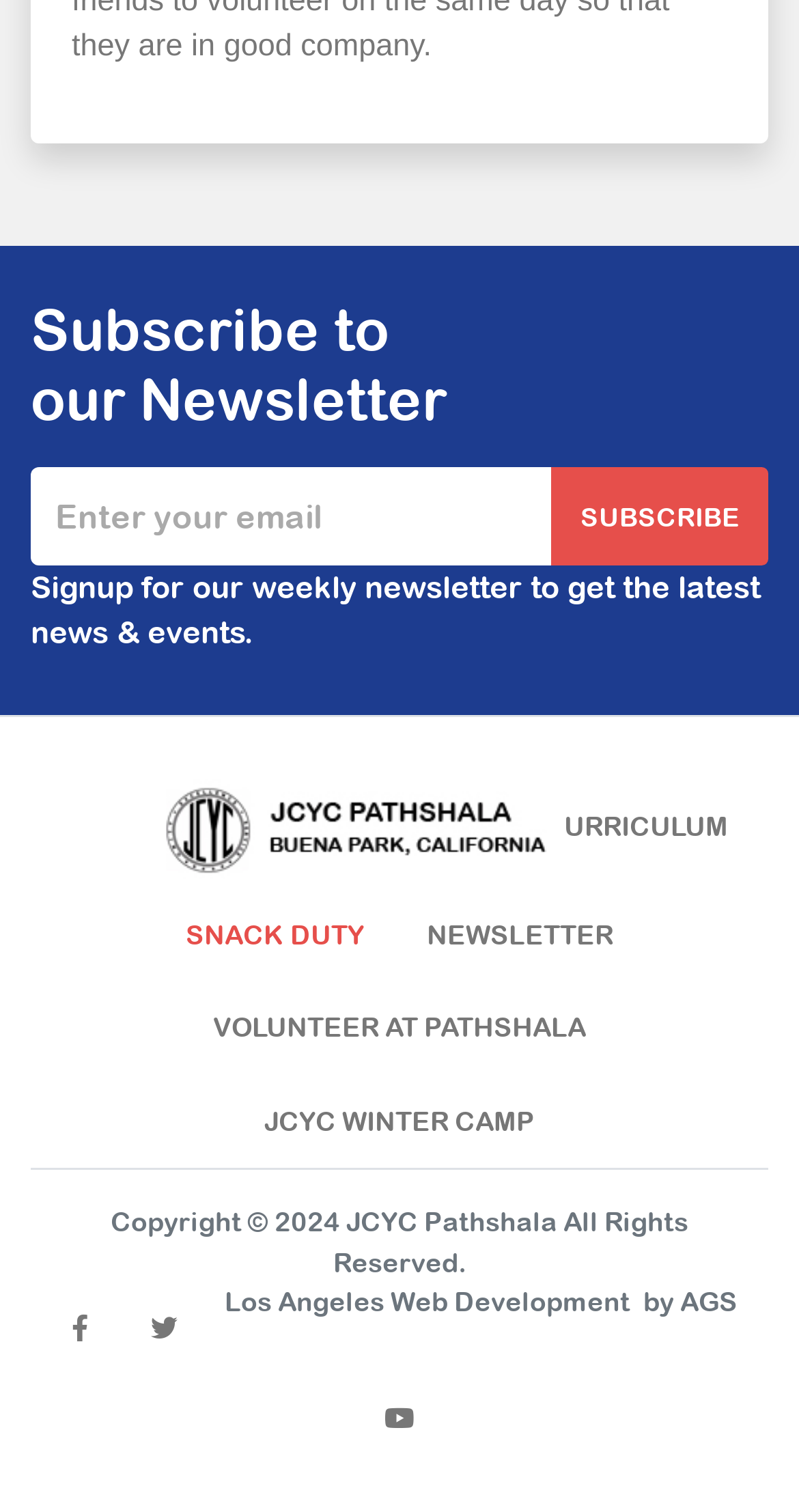Please find the bounding box coordinates of the element that needs to be clicked to perform the following instruction: "Learn about the curriculum". The bounding box coordinates should be four float numbers between 0 and 1, represented as [left, top, right, bottom].

[0.672, 0.523, 0.919, 0.571]